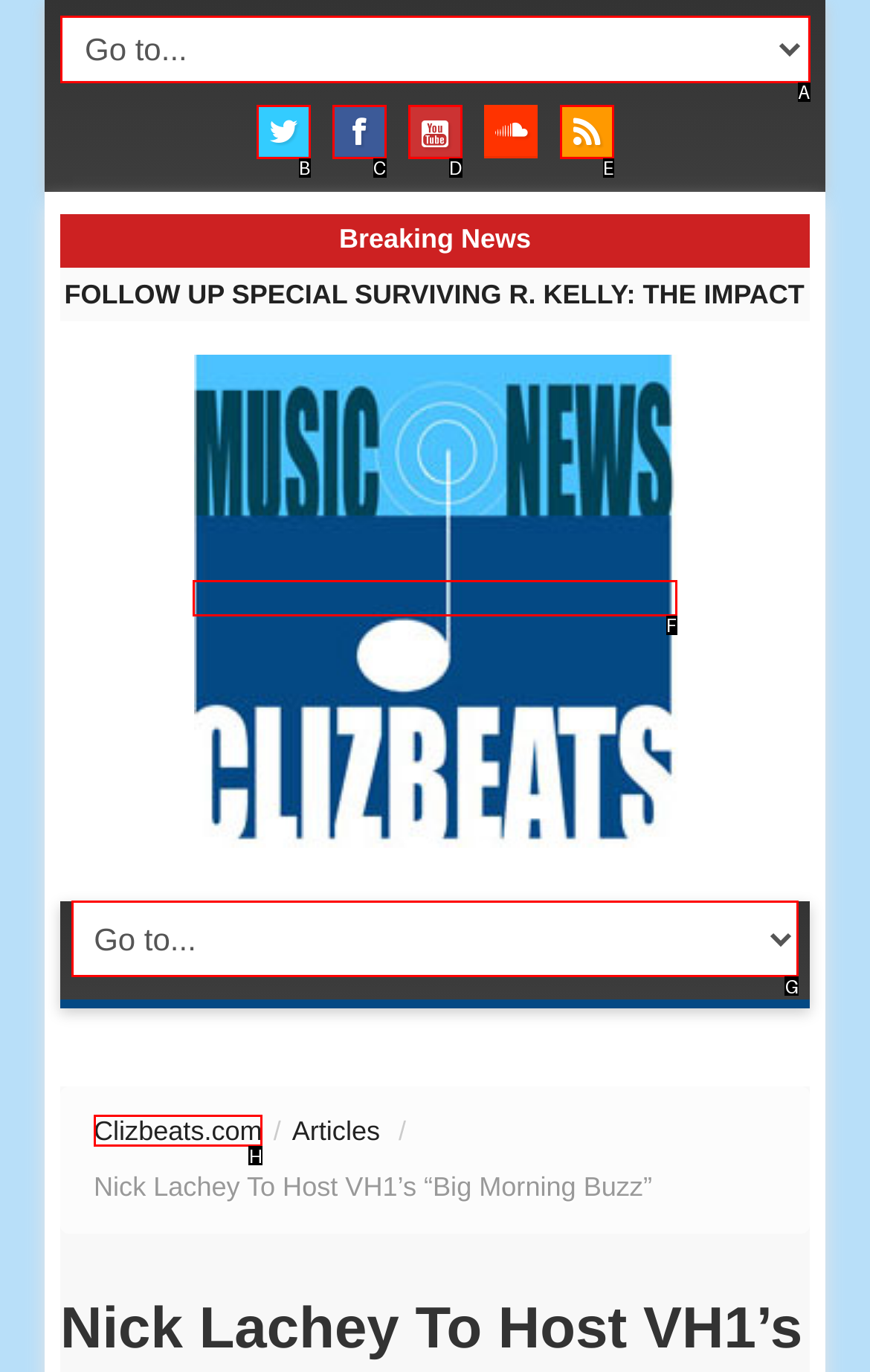Pick the option that should be clicked to perform the following task: Call 1(800) 879-2256
Answer with the letter of the selected option from the available choices.

None